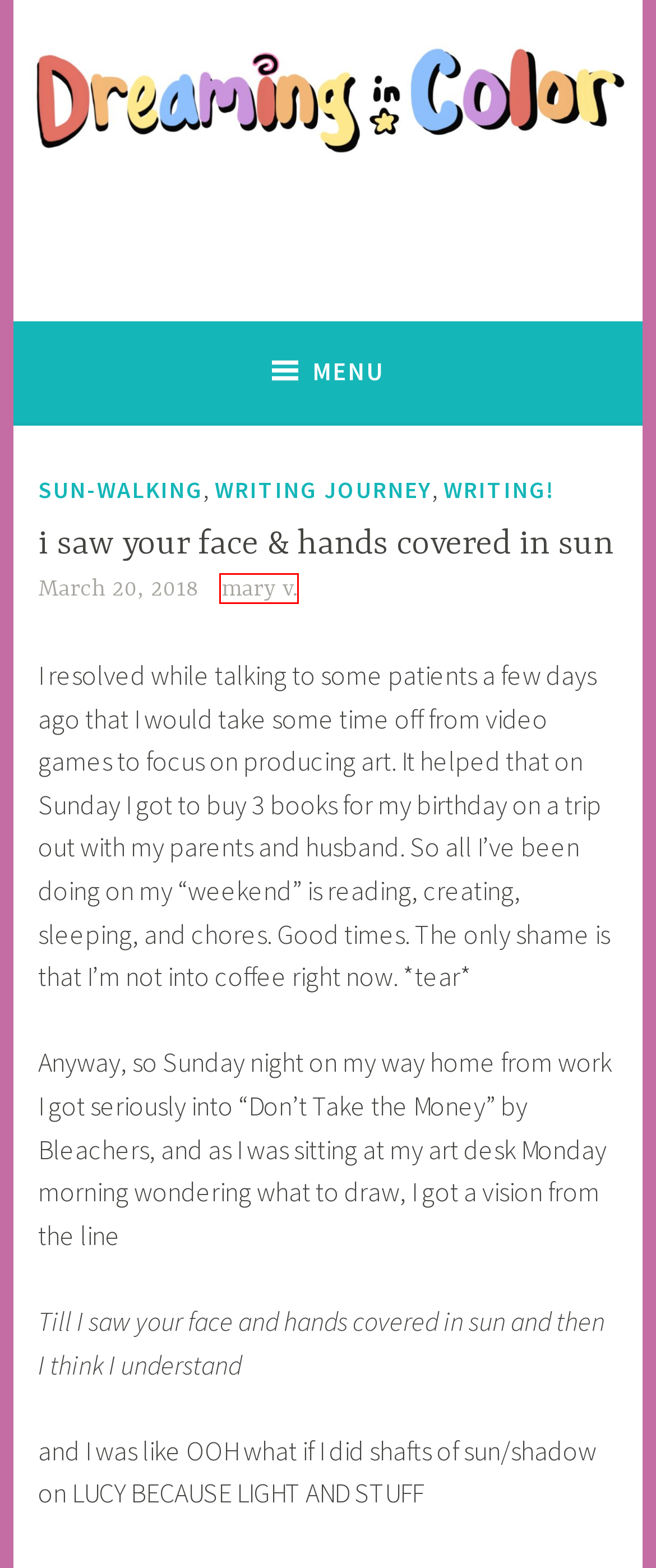You have a screenshot of a webpage with a red bounding box around an element. Identify the webpage description that best fits the new page that appears after clicking the selected element in the red bounding box. Here are the candidates:
A. Writing! – Dreaming in Color
B. On Micah’s Quiet BPD – Dreaming in Color
C. minicon – Dreaming in Color
D. Log In ‹ Dreaming in Color — WordPress
E. Writing Journey – Dreaming in Color
F. Sun-Walking – Dreaming in Color
G. Dreaming in Color – Art, Heart & Words
H. mary v. – Dreaming in Color

H